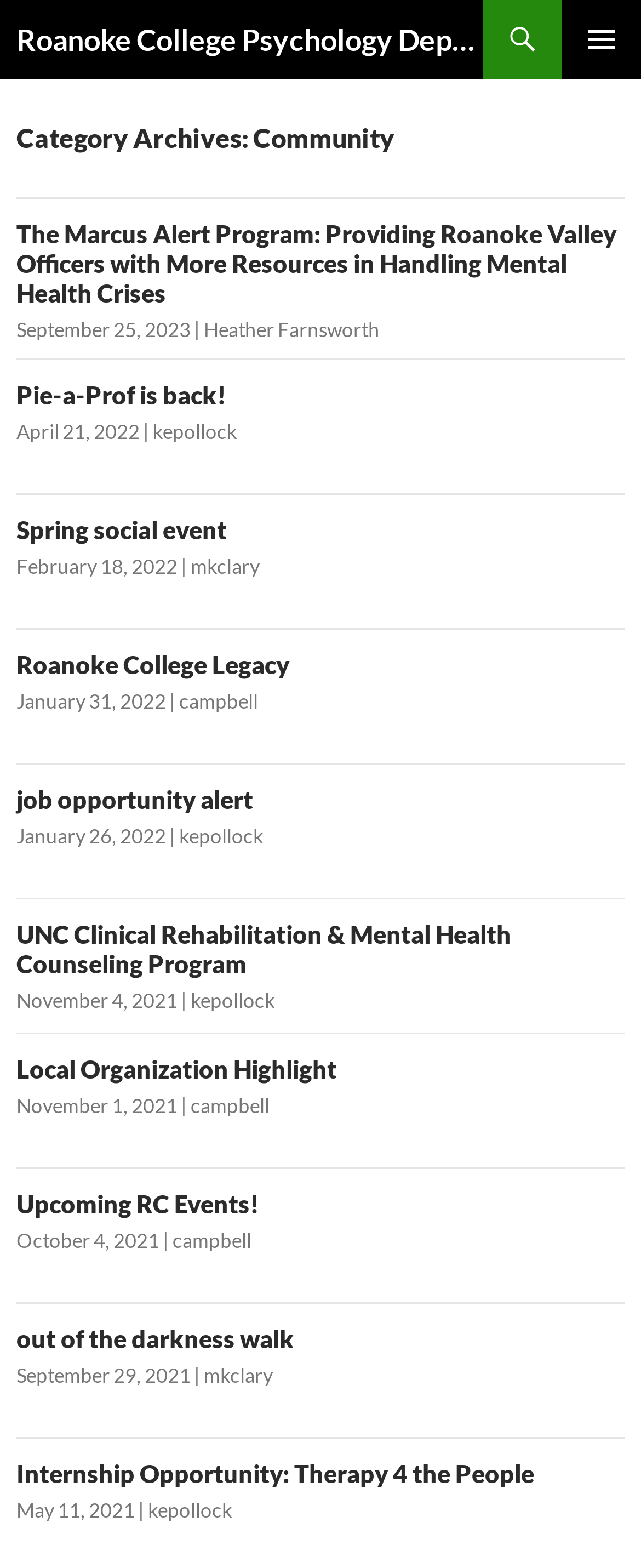Find the bounding box coordinates of the element's region that should be clicked in order to follow the given instruction: "Click the PRIMARY MENU button". The coordinates should consist of four float numbers between 0 and 1, i.e., [left, top, right, bottom].

[0.877, 0.0, 1.0, 0.05]